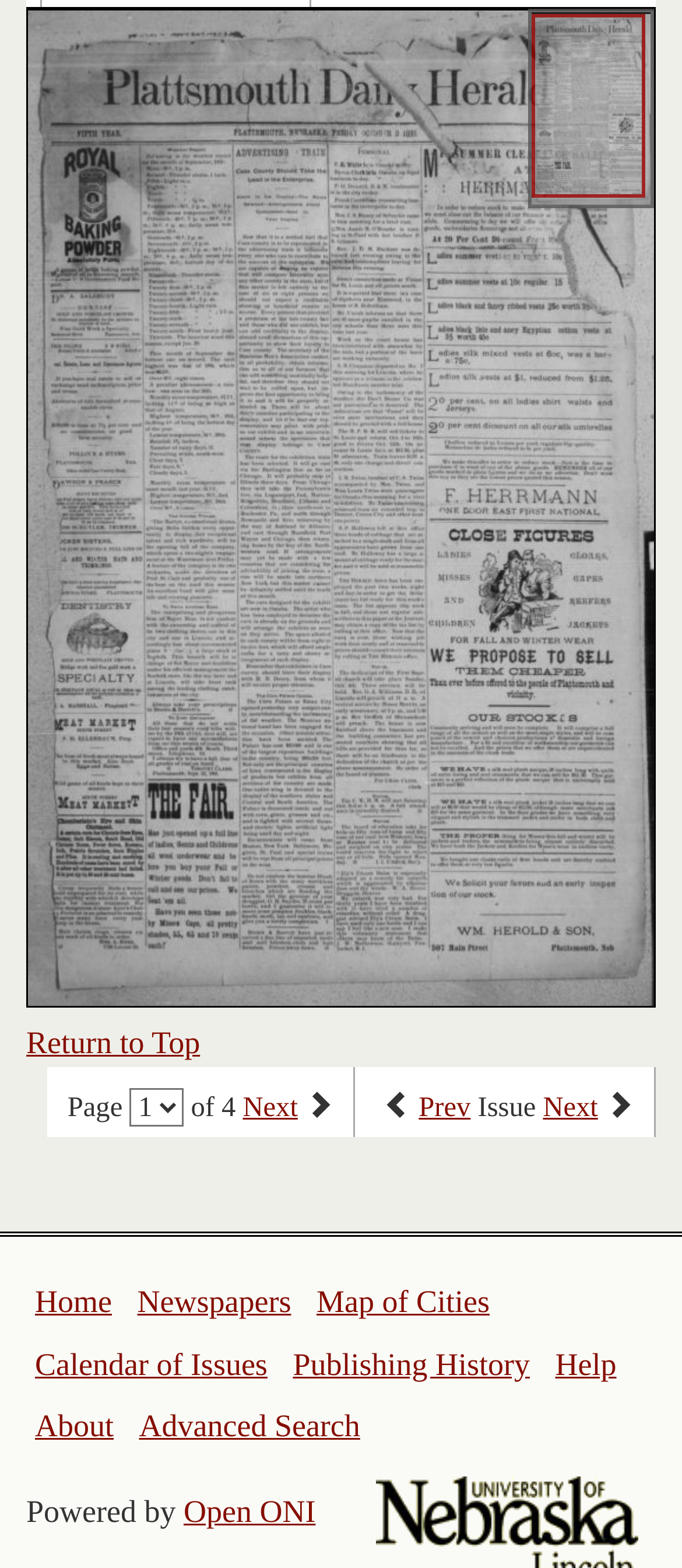Identify the bounding box of the HTML element described here: "Next". Provide the coordinates as four float numbers between 0 and 1: [left, top, right, bottom].

[0.356, 0.696, 0.437, 0.716]